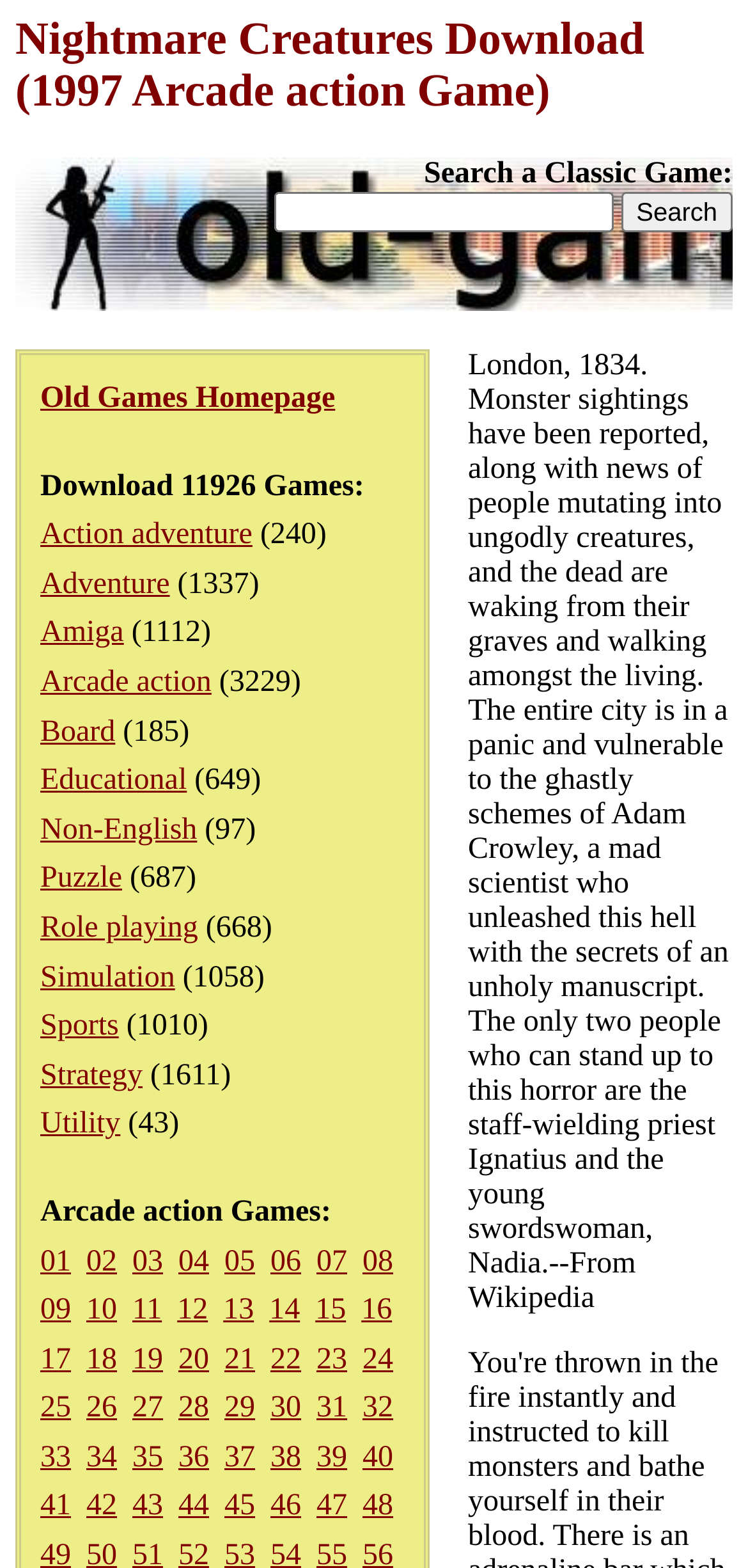Identify the bounding box coordinates for the region to click in order to carry out this instruction: "check the post date". Provide the coordinates using four float numbers between 0 and 1, formatted as [left, top, right, bottom].

None